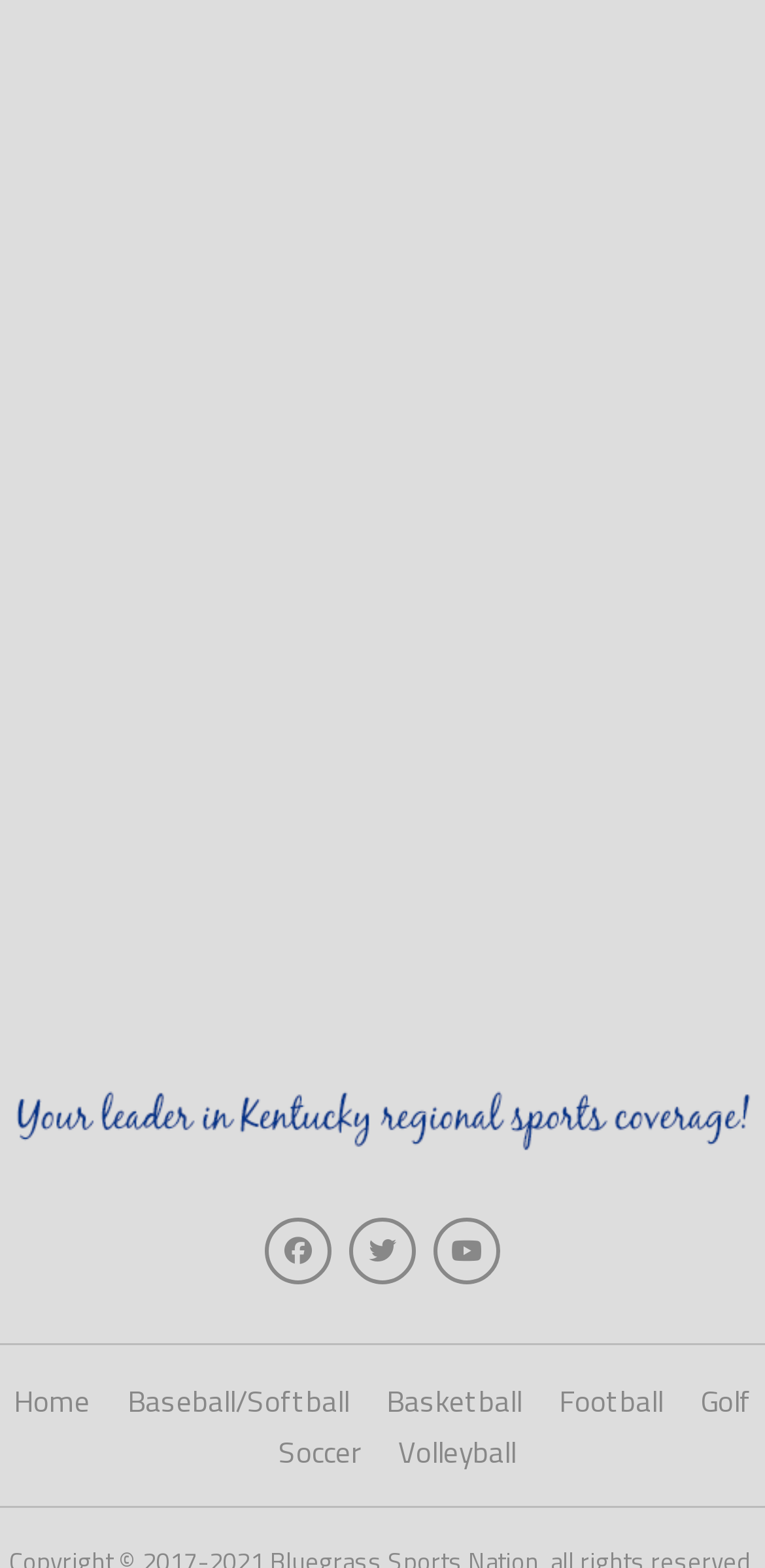Find the bounding box coordinates of the clickable element required to execute the following instruction: "View Baseball/Softball news". Provide the coordinates as four float numbers between 0 and 1, i.e., [left, top, right, bottom].

[0.167, 0.879, 0.456, 0.908]